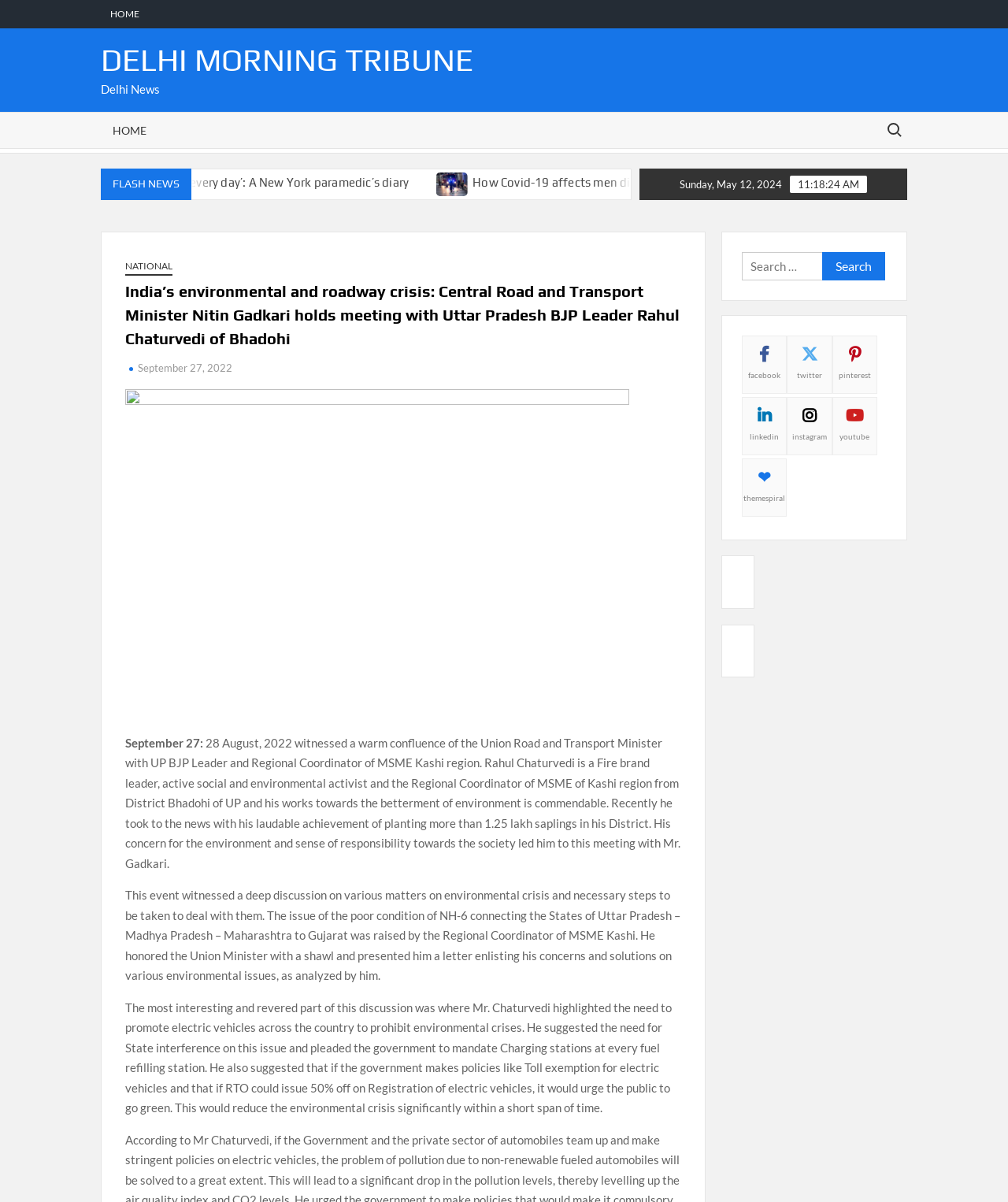What is the name of the Minister mentioned in the article?
Please provide an in-depth and detailed response to the question.

I found the name of the Minister by reading the heading 'India’s environmental and roadway crisis: Central Road and Transport Minister Nitin Gadkari holds meeting with Uttar Pradesh BJP Leader Rahul Chaturvedi of Bhadohi' which is located at the top of the webpage.